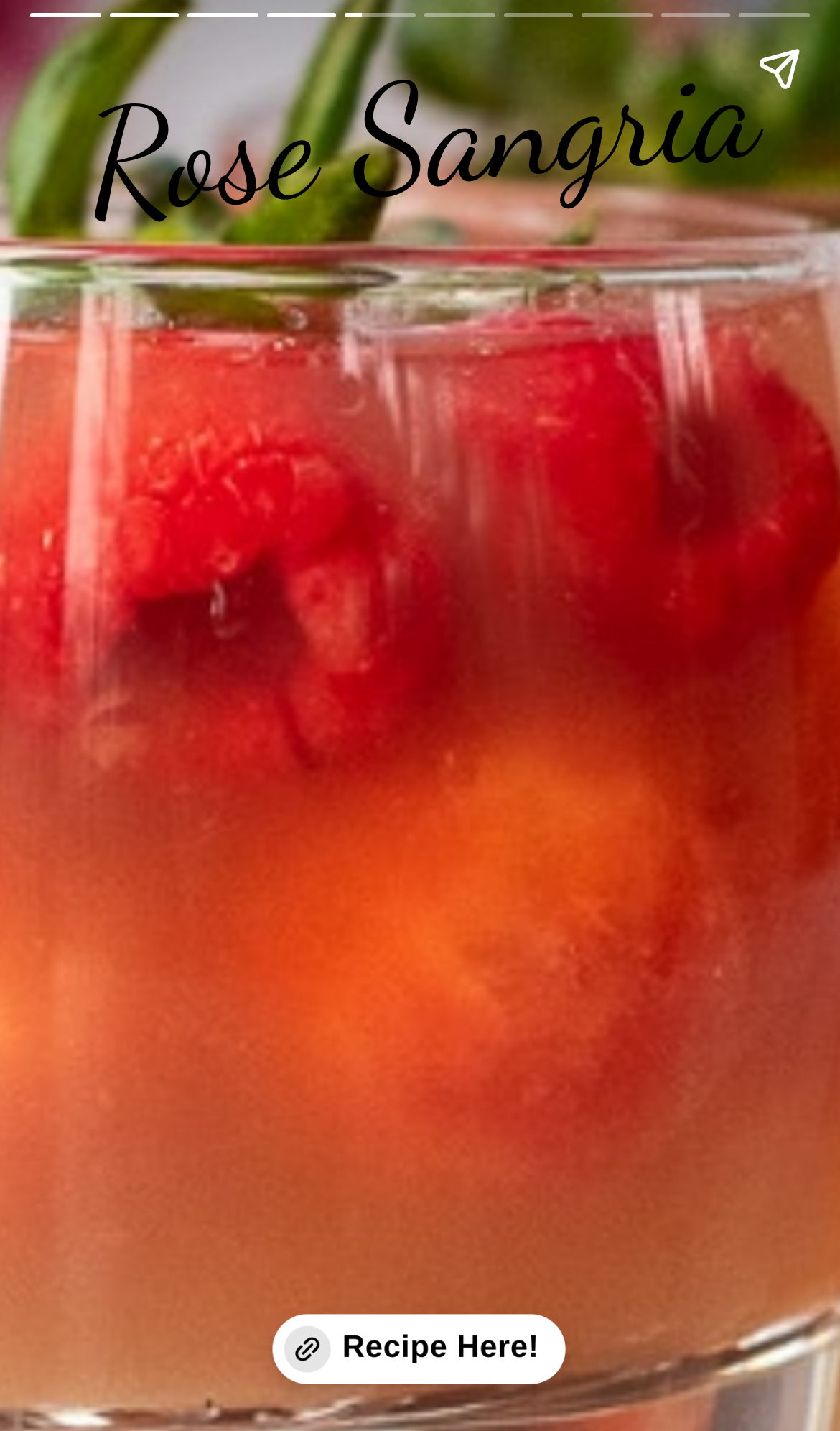Elaborate on the different components and information displayed on the webpage.

This webpage is about summer cocktail ideas, with a focus on sharing recipes. At the top, there is a prominent title "Rose Sangria" which is likely a featured cocktail recipe. Below the title, there is a button labeled "Recipe Here!" which suggests that users can access the recipe by clicking on it. The button is accompanied by two small images, possibly thumbnails of the cocktail.

On the top-left corner, there is a navigation section with three buttons: "Previous page", "Next page", and "Share story". The "Previous page" and "Next page" buttons are likely used for pagination, while the "Share story" button allows users to share the content on social media or other platforms.

The webpage has a simple and clean layout, with a prominent focus on the featured cocktail recipe. There are no other visible text or images on the page, suggesting that the content is concise and easy to navigate.